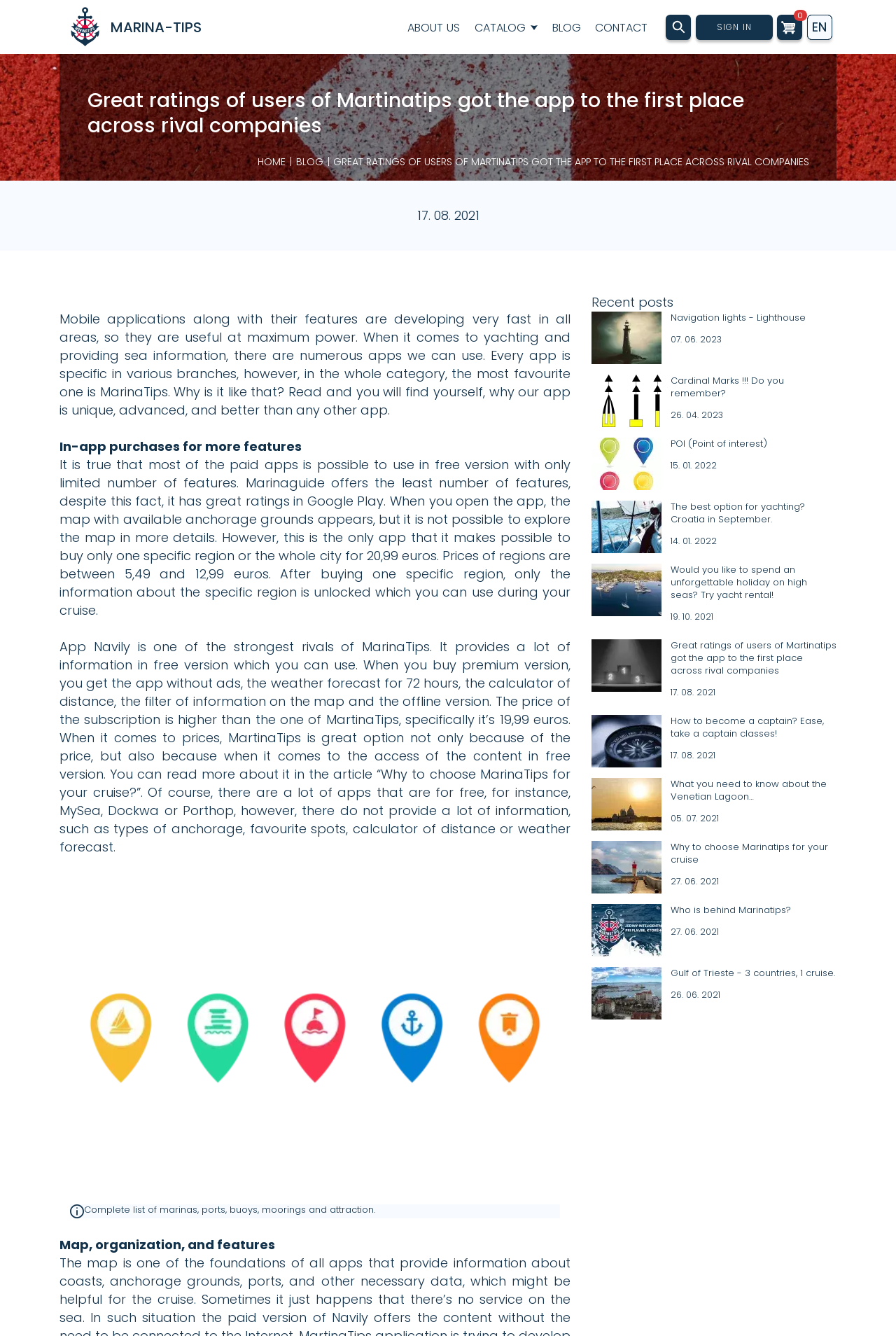What type of content is available in the blog section?
Please respond to the question thoroughly and include all relevant details.

By examining the blog section, I found that it contains articles with titles such as 'Navigation lights', 'Point of interest', and 'Why to choose MarinaTips for your cruise', which are all related to yachting and sailing.